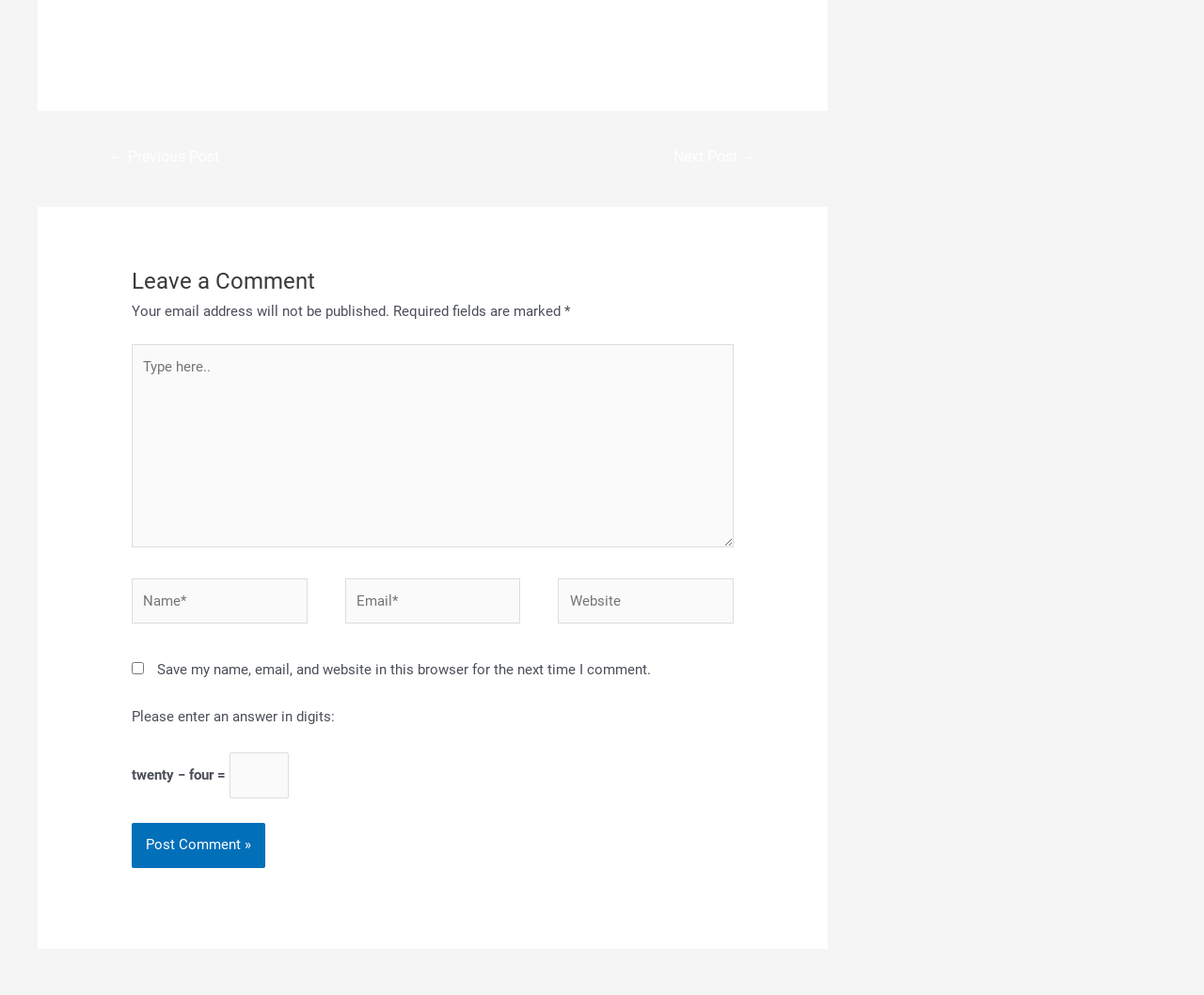Please identify the coordinates of the bounding box that should be clicked to fulfill this instruction: "Click the 'Next Post →' link".

[0.541, 0.142, 0.647, 0.177]